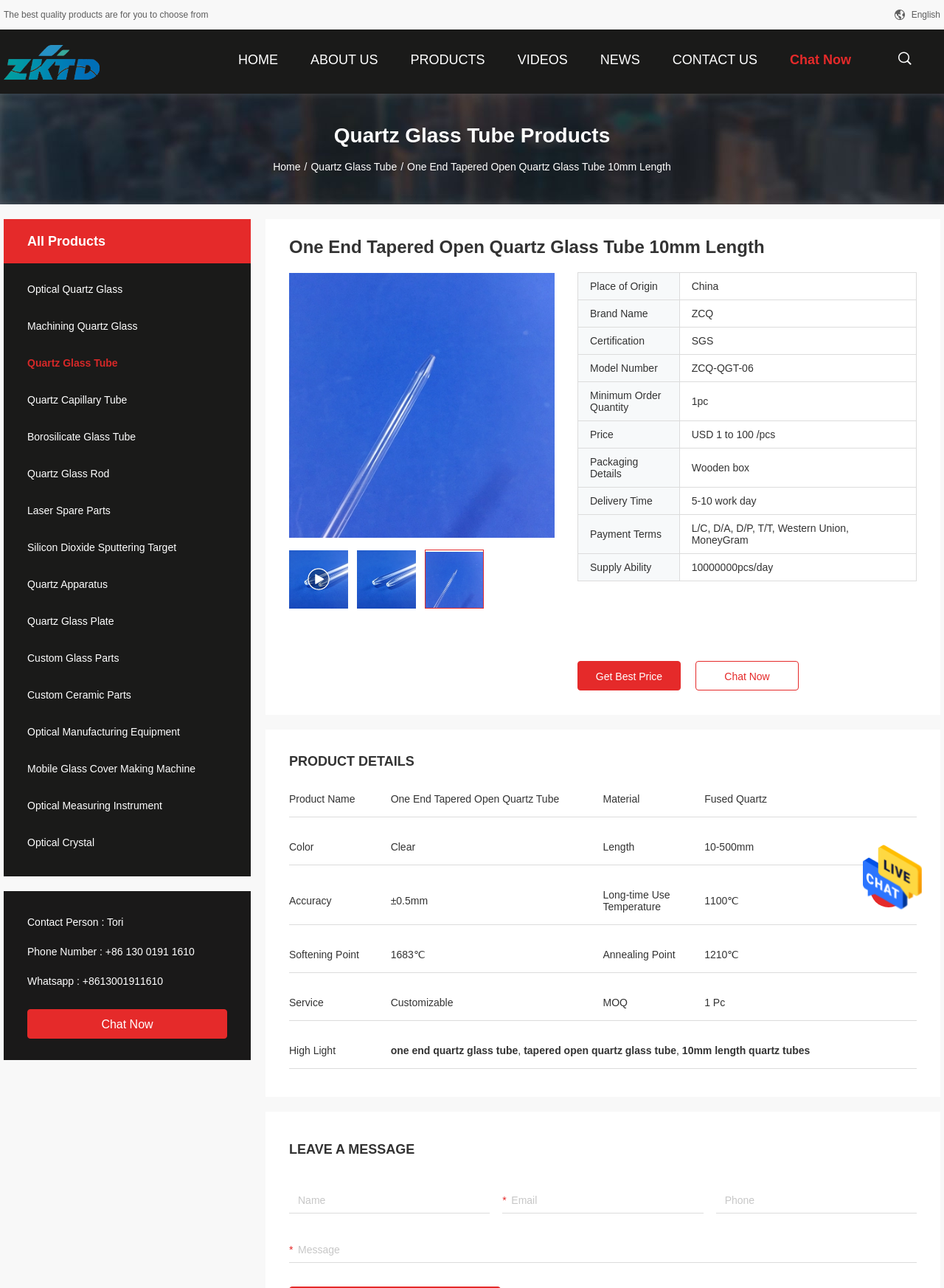What is the phone number of the contact person?
Analyze the screenshot and provide a detailed answer to the question.

I found the phone number by looking at the static text element with the text 'Phone Number :' and the adjacent static text element with the text '+86 130 0191 1610'.